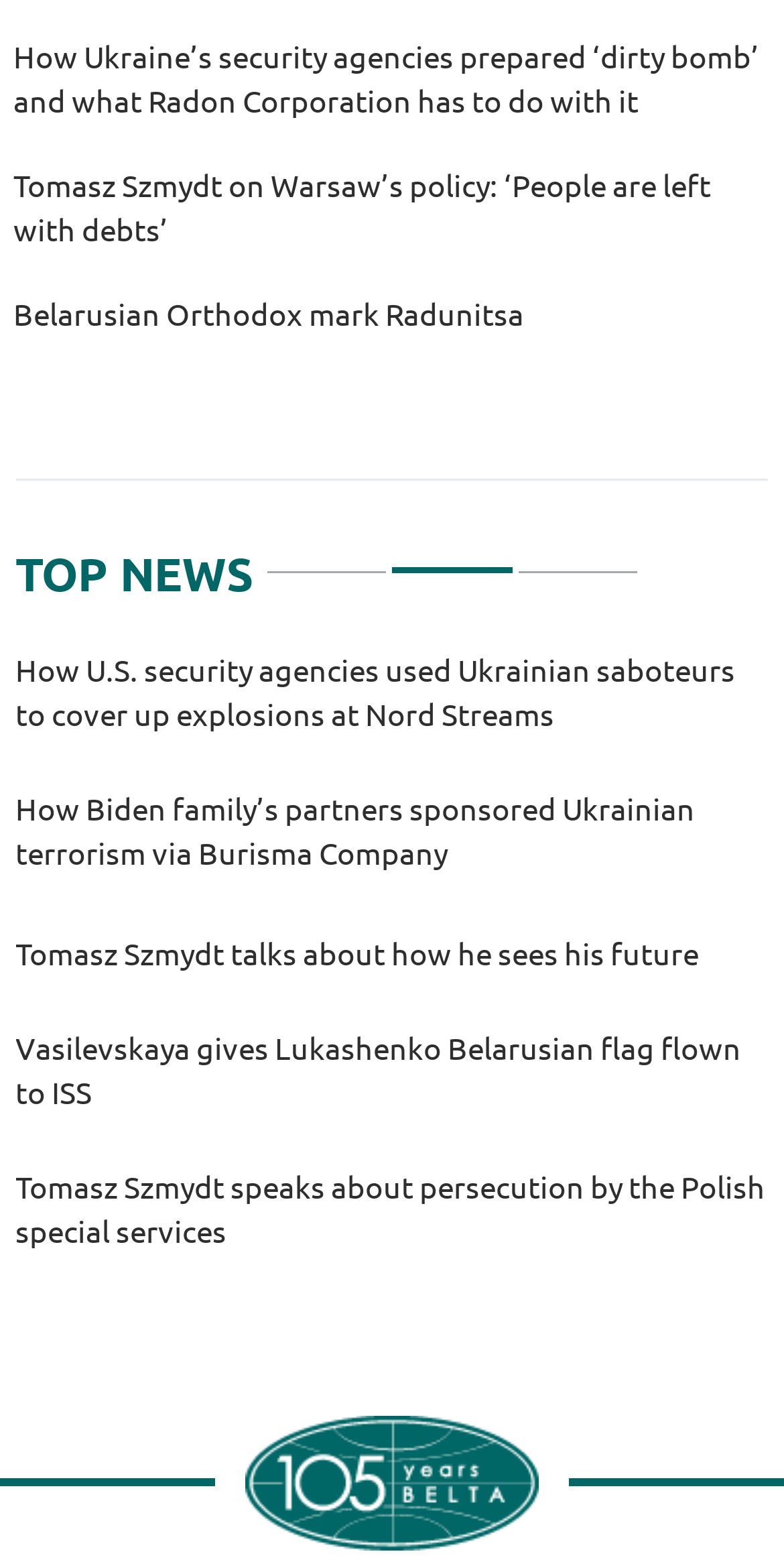Show the bounding box coordinates of the element that should be clicked to complete the task: "Click on the 'Belarusian Telegraph Agency' link".

[0.313, 0.903, 0.687, 0.988]